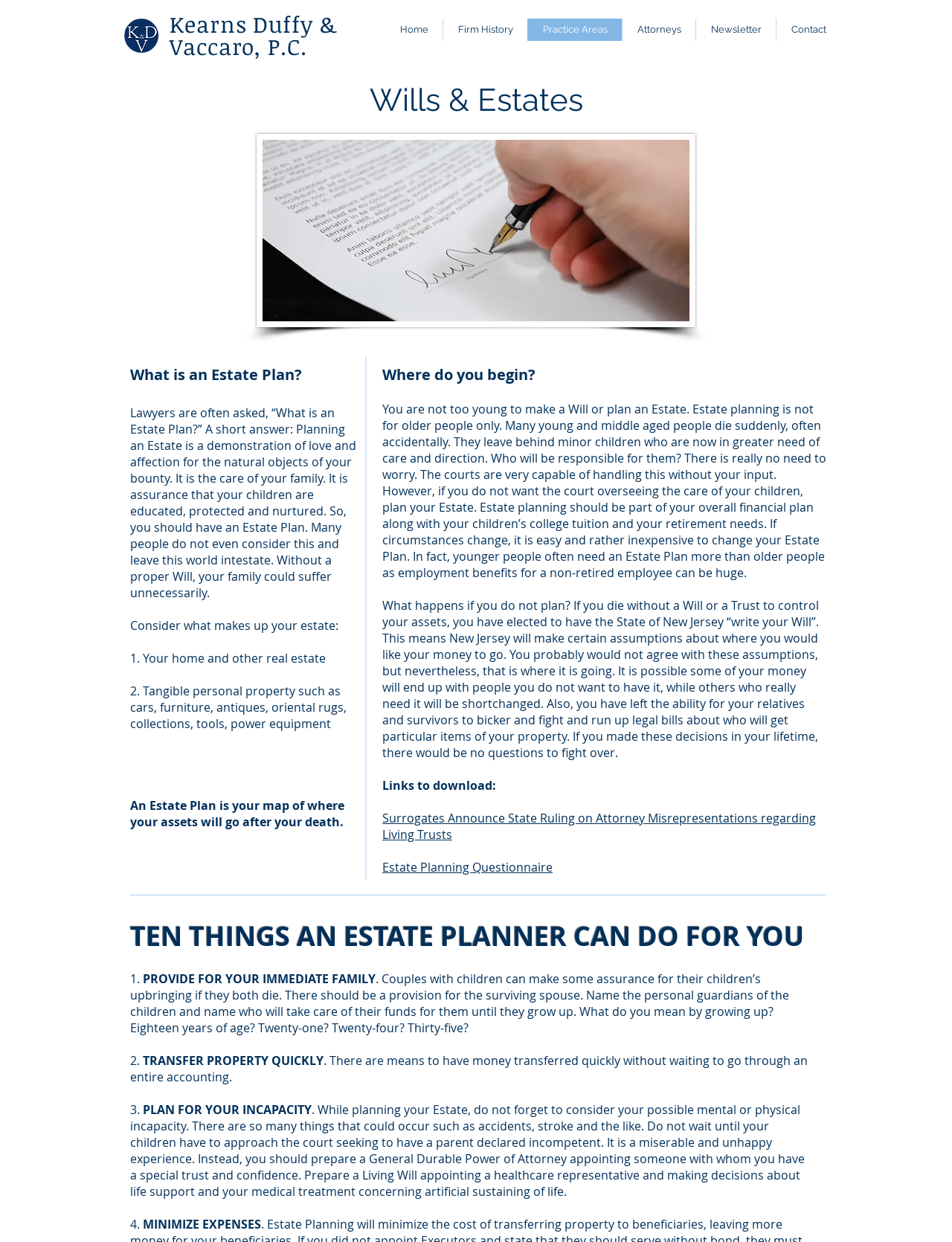Use a single word or phrase to answer the question:
What happens if you do not plan an Estate?

The State of New Jersey will make certain assumptions about where you would like your money to go